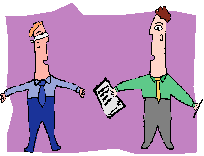Provide a comprehensive description of the image.

The image depicts two cartoon-style characters engaged in a conversation, reflecting a business context. On the left, a man dressed in a blue shirt and tie appears to be explaining something, while on the right, another man in a green shirt holds a document or lease agreement, suggesting an active discussion about property terms or obligations. The background is a soft purple hue, which adds a lighthearted touch to the otherwise serious topic of lease agreements and dilapidation responsibilities. This image likely accompanies a section discussing the importance of understanding lease obligations, highlighting the need for clarity in business arrangements, especially concerning property repairs and conditions at the end of a lease.